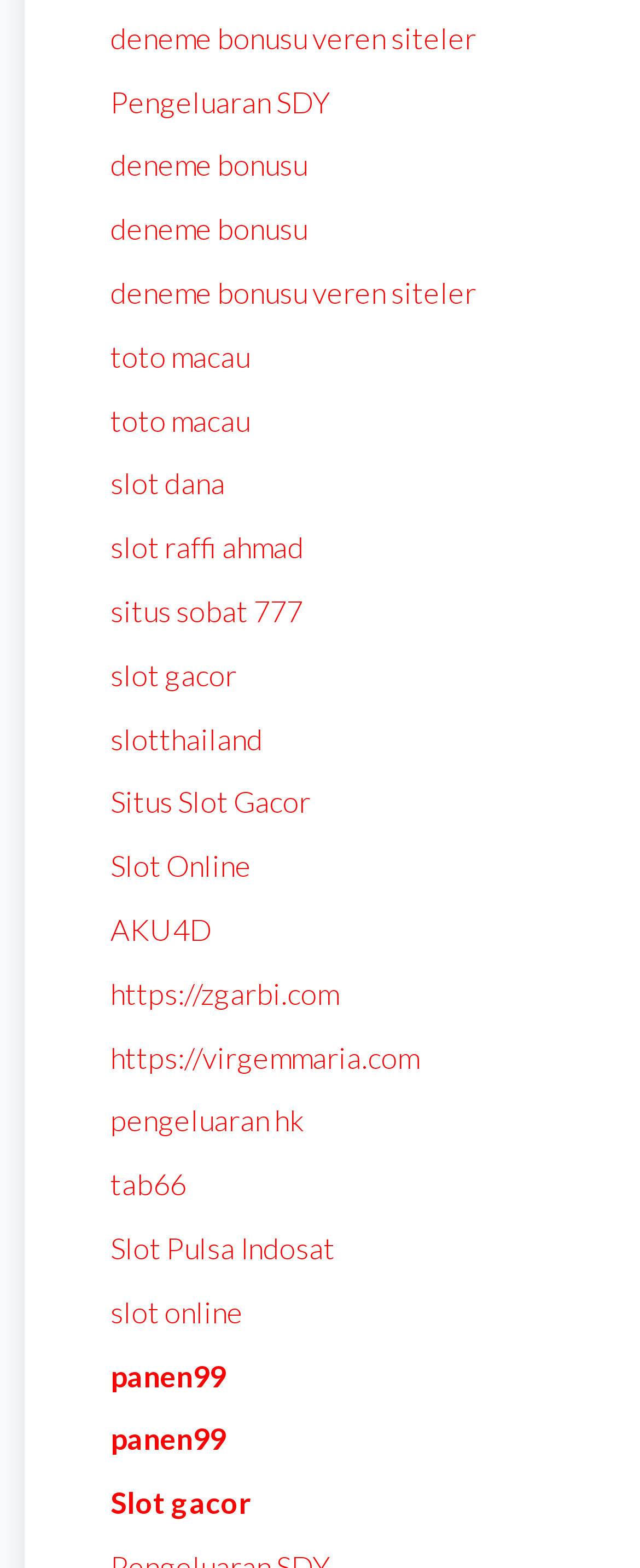Identify the bounding box for the UI element described as: "panen99". Ensure the coordinates are four float numbers between 0 and 1, formatted as [left, top, right, bottom].

[0.172, 0.866, 0.352, 0.889]